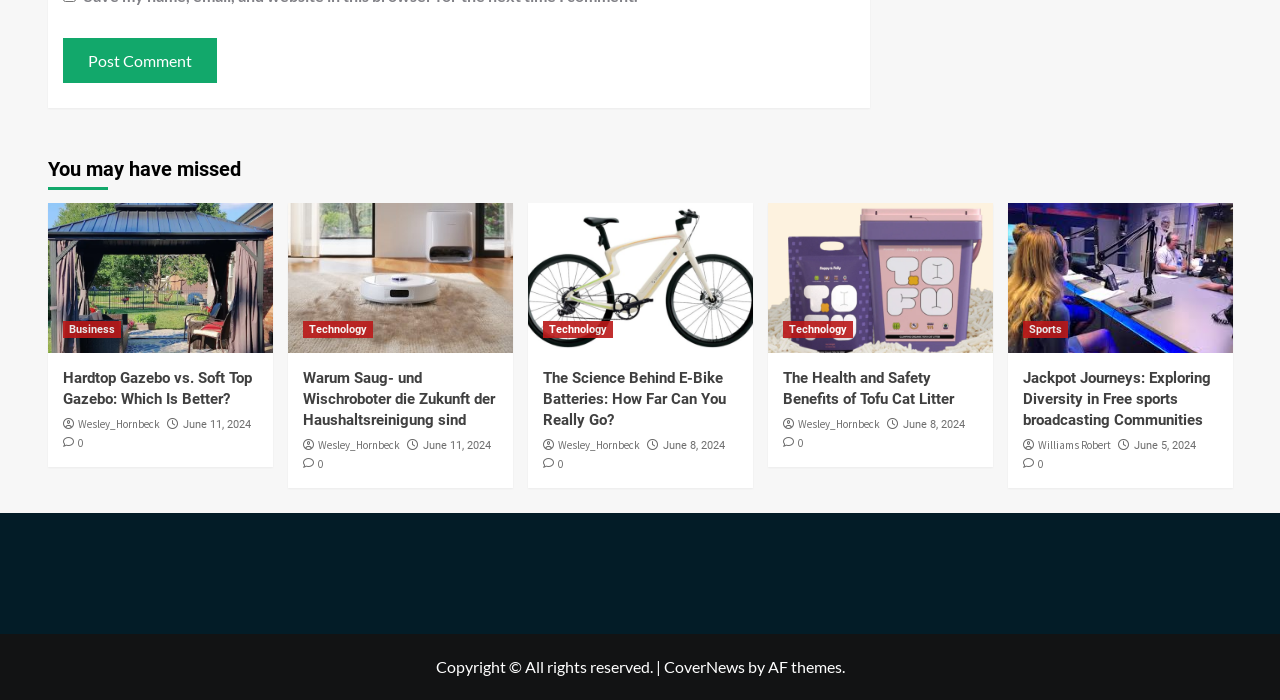Answer the following query concisely with a single word or phrase:
What is the category of the last article?

Sports